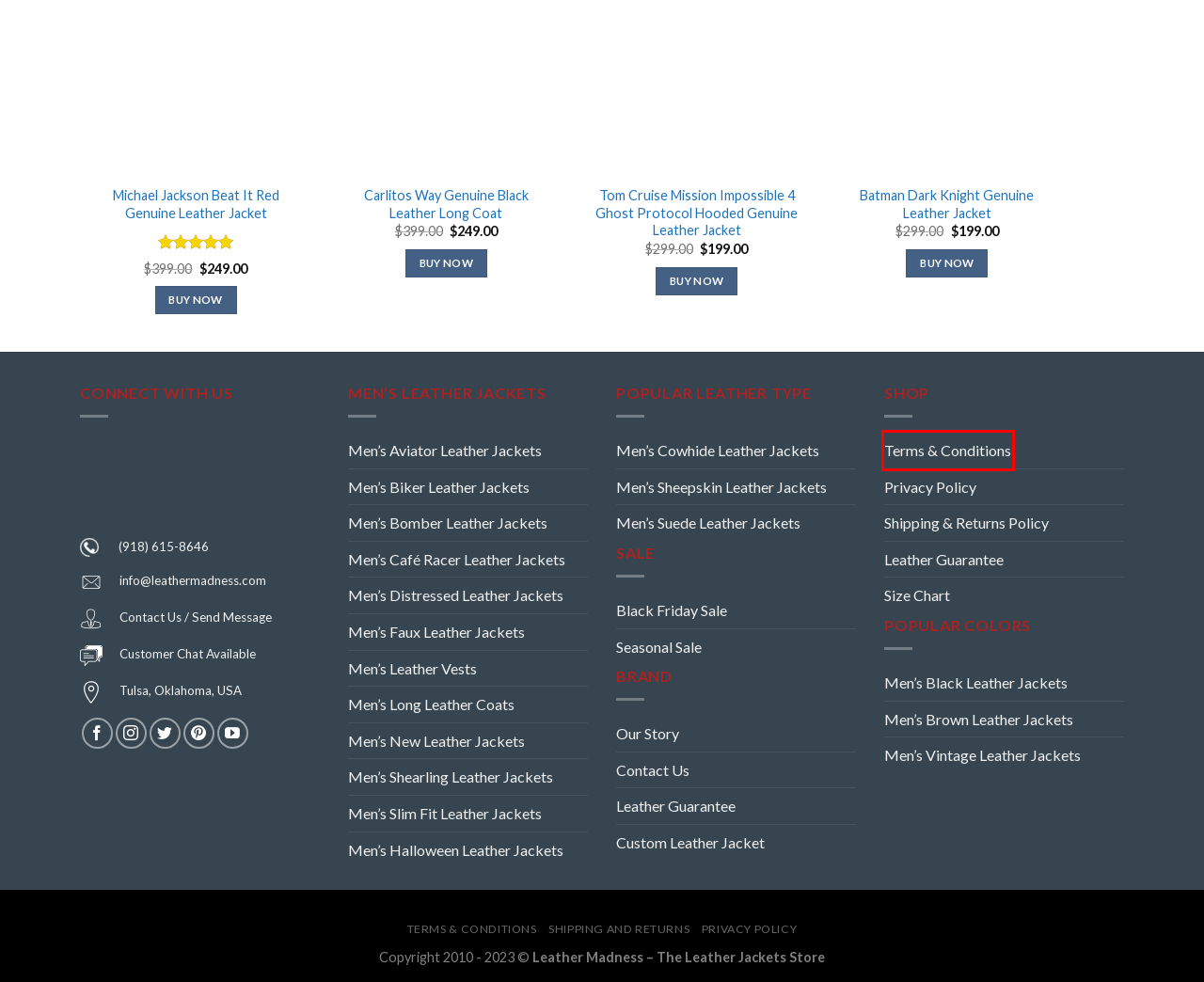Observe the screenshot of a webpage with a red bounding box highlighting an element. Choose the webpage description that accurately reflects the new page after the element within the bounding box is clicked. Here are the candidates:
A. Leather Guarantee
B. Long Leather Coats Archives - Leather Madness
C. Brown Leather Jackets Archives - Leather Madness
D. Shearling Leather Jackets Archives - Leather Madness
E. Privacy Policy
F. Terms & Conditions
G. Bomber Leather Jackets Archives - Leather Madness
H. Black Friday Archives - Leather Madness

F